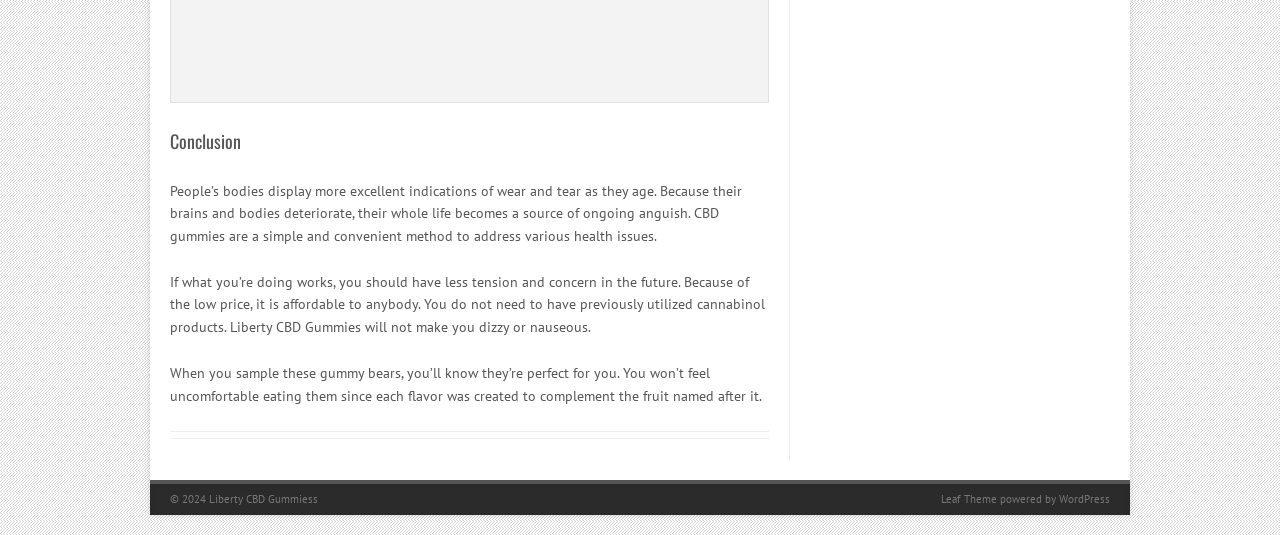Find the bounding box coordinates for the UI element whose description is: "Leaf Theme". The coordinates should be four float numbers between 0 and 1, in the format [left, top, right, bottom].

[0.735, 0.919, 0.779, 0.946]